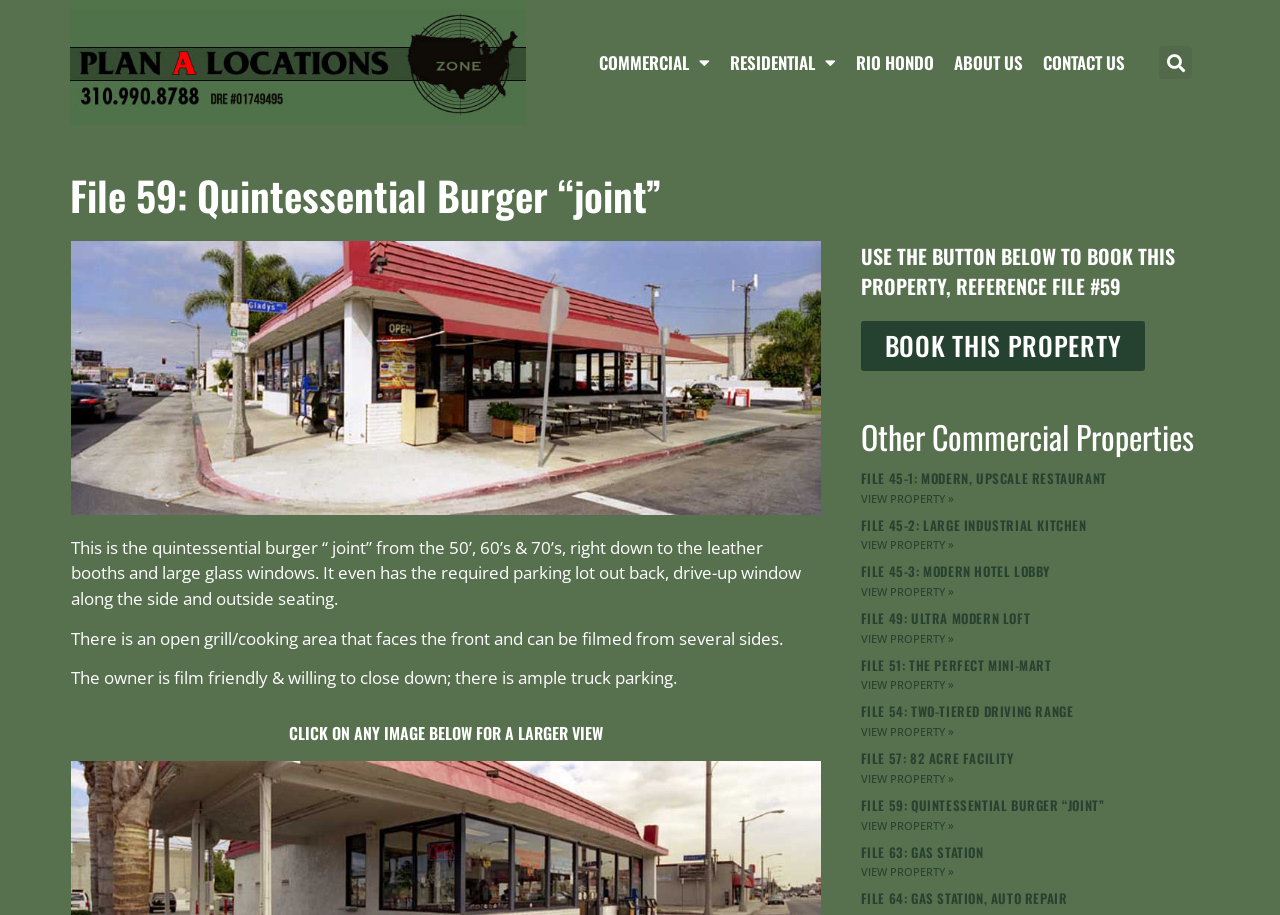What type of property is File 59?
Please provide a comprehensive and detailed answer to the question.

I inferred this answer by reading the heading 'File 59: Quintessential Burger “joint”' and the description below it, which mentions a burger joint with leather booths and a parking lot.